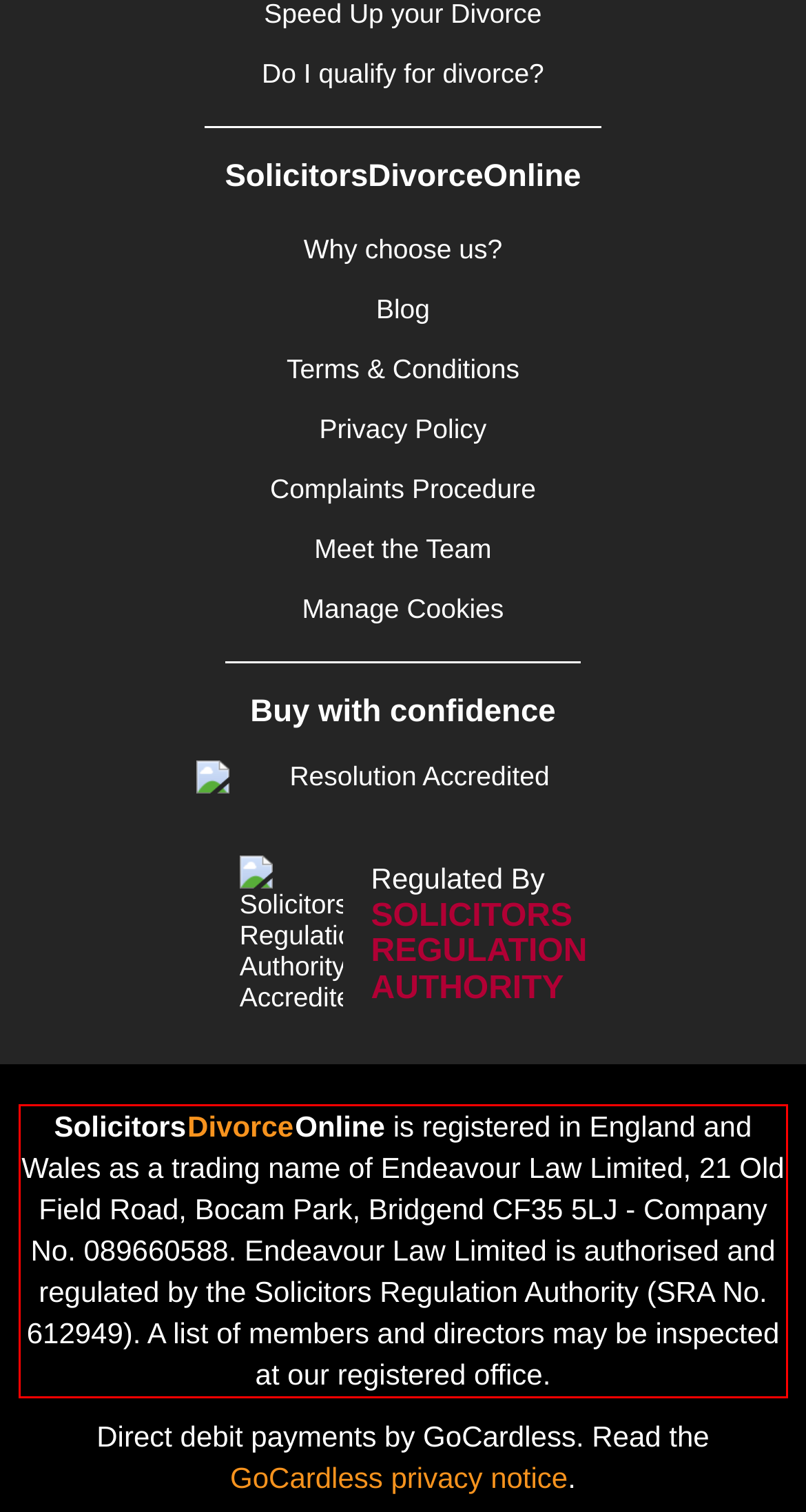Within the screenshot of the webpage, locate the red bounding box and use OCR to identify and provide the text content inside it.

Solicitors Divorce Online is registered in England and Wales as a trading name of Endeavour Law Limited, 21 Old Field Road, Bocam Park, Bridgend CF35 5LJ - Company No. 089660588. Endeavour Law Limited is authorised and regulated by the Solicitors Regulation Authority (SRA No. 612949). A list of members and directors may be inspected at our registered office.